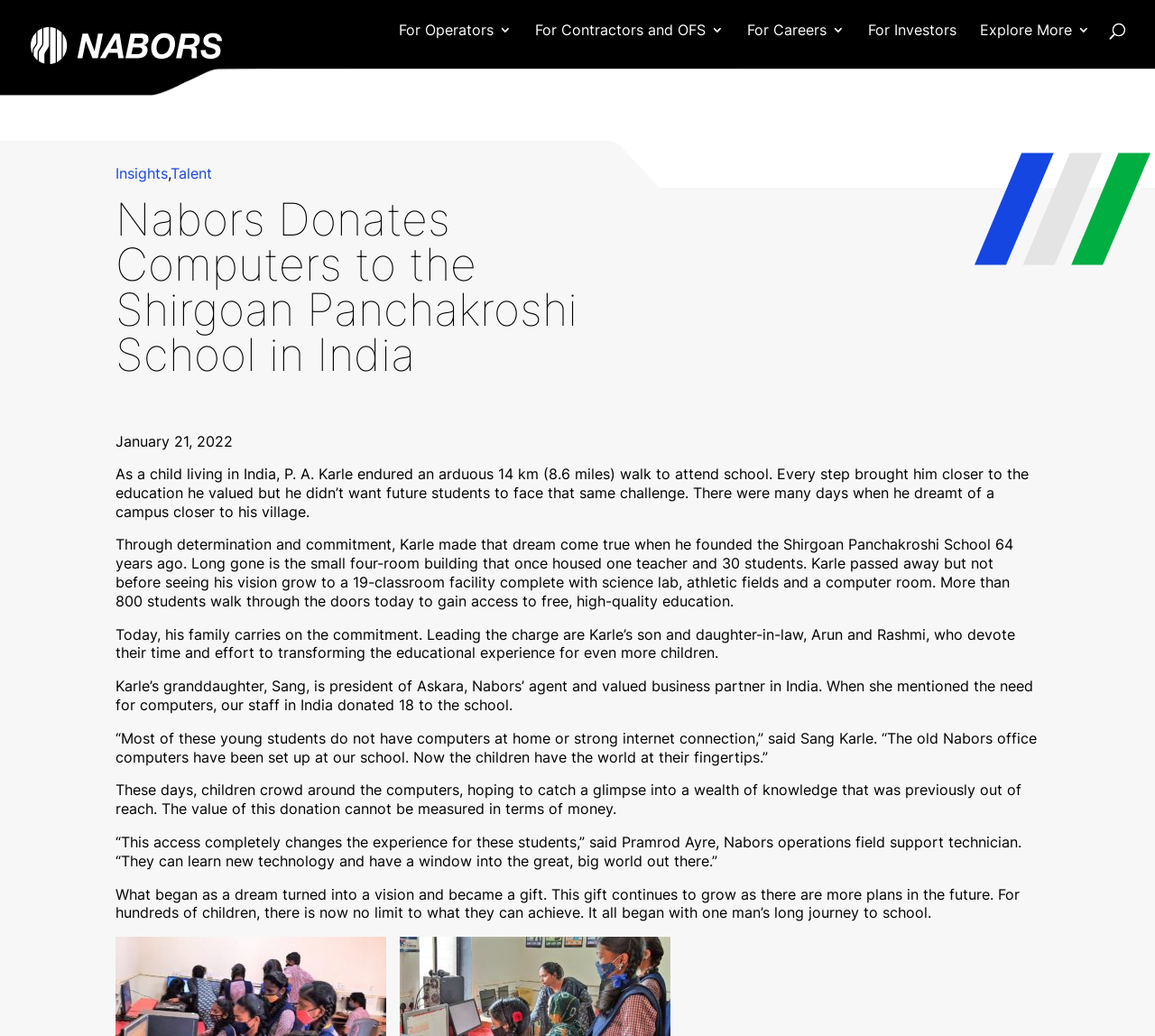Please identify the bounding box coordinates of the clickable region that I should interact with to perform the following instruction: "Click on Talent". The coordinates should be expressed as four float numbers between 0 and 1, i.e., [left, top, right, bottom].

[0.148, 0.158, 0.184, 0.176]